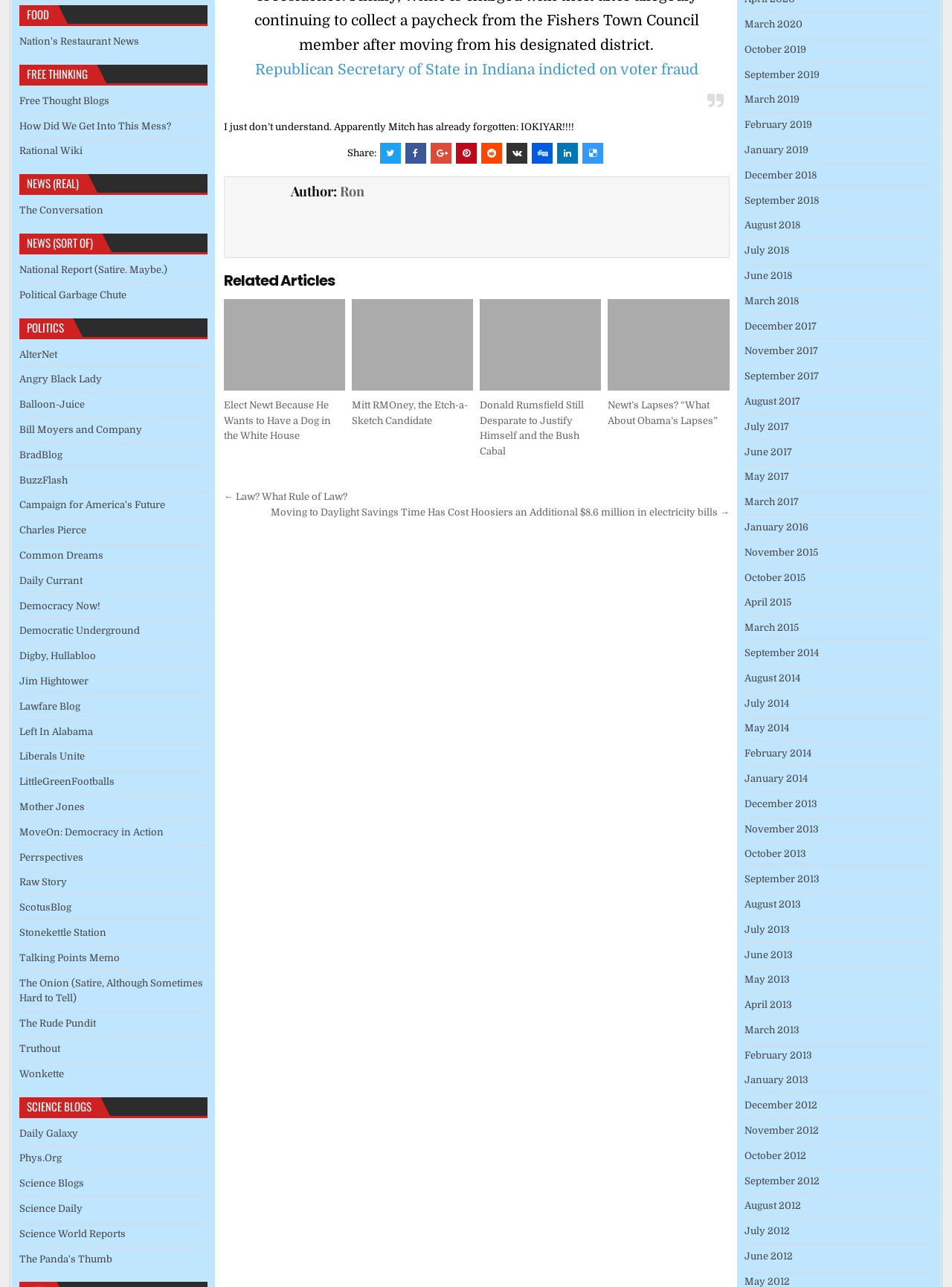What is the title of the first related article?
Can you give a detailed and elaborate answer to the question?

The title of the first related article is 'Elect Newt Because He Wants to Have a Dog in the White House', which can be inferred from the link 'Elect Newt Because He Wants to Have a Dog in the White House' located in the 'Related Articles' section.